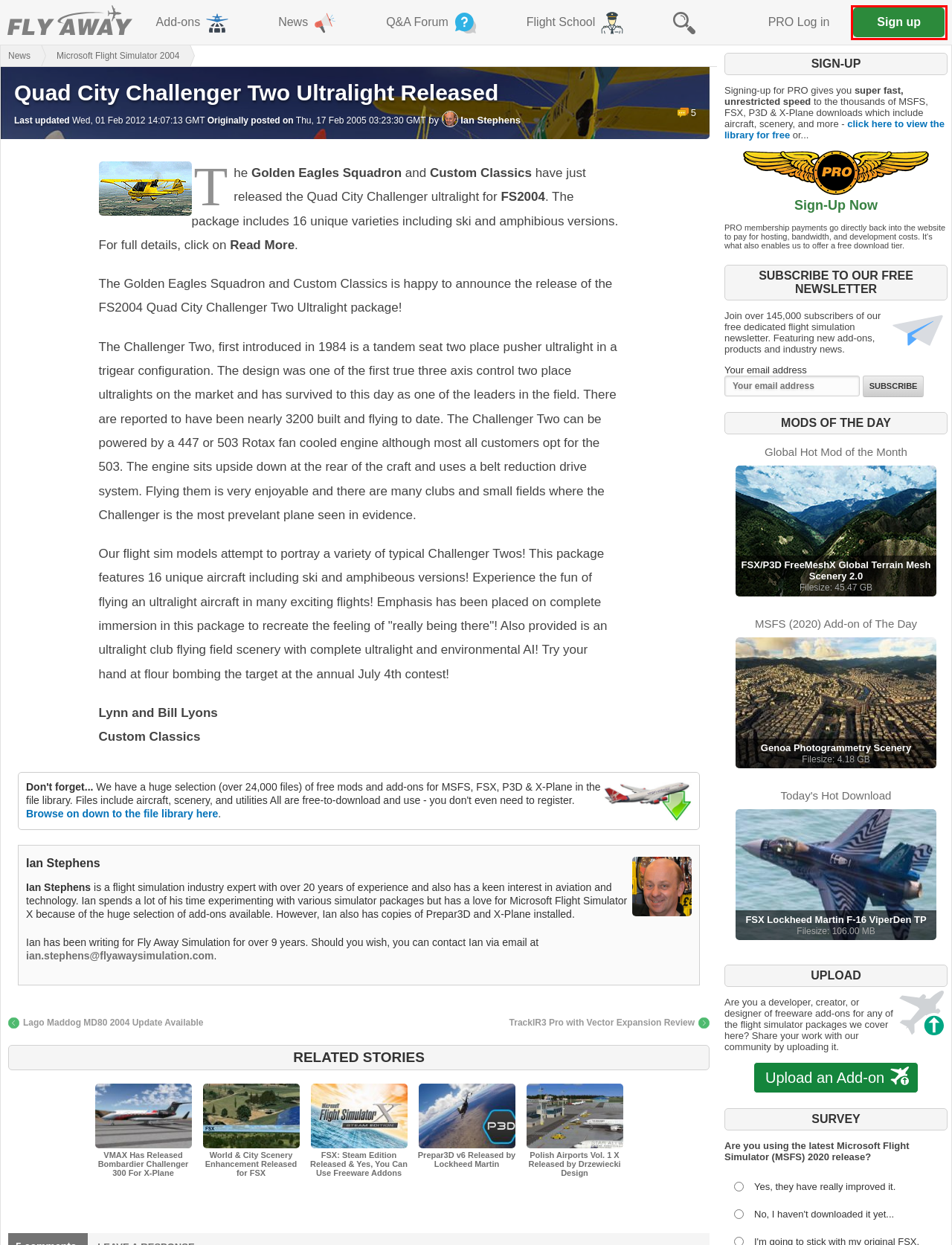A screenshot of a webpage is given, featuring a red bounding box around a UI element. Please choose the webpage description that best aligns with the new webpage after clicking the element in the bounding box. These are the descriptions:
A. Lago Maddog MD80 2004 Update Available
B. Register - Fly Away Simulation
C. Flight Simulator News, Reviews & Editorials - Fly Away Simulation
D. FSX: Steam Edition Released & Yes, You Can Use Freeware Addons
E. Flight Sim Q&A Forum - Fly Away Simulation
F. World & City Scenery Enhancement Released for FSX
G. VMAX Has Released Bombardier Challenger 300 For X-Plane
H. Free Add-ons for FSX, MSFS (2020), P3D & X-Plane - Flight Simulator Downloads

B